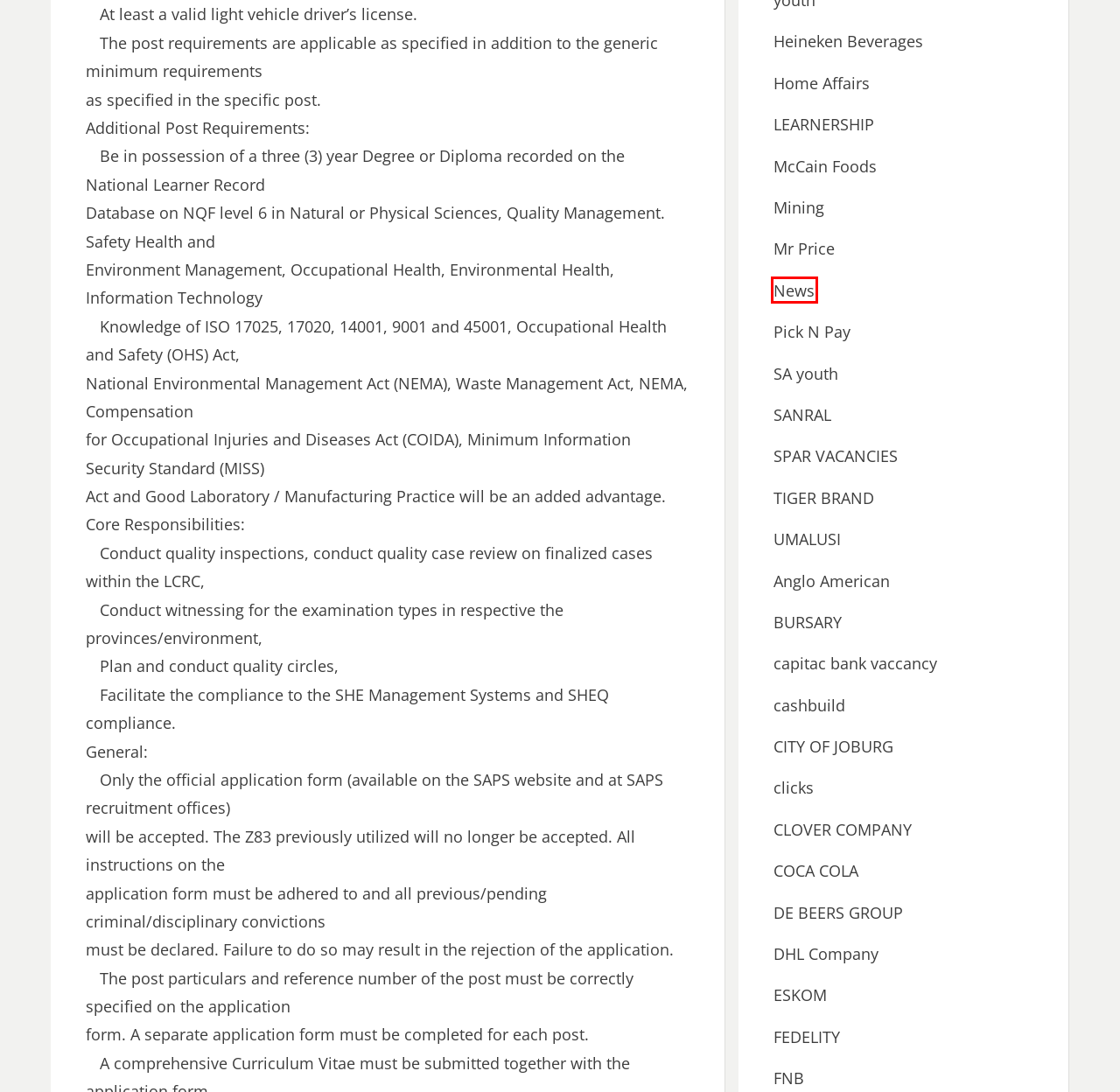Observe the provided screenshot of a webpage with a red bounding box around a specific UI element. Choose the webpage description that best fits the new webpage after you click on the highlighted element. These are your options:
A. FNB Archives | JobSA.info
B. cashbuild Archives | JobSA.info
C. LEARNERSHIP Archives | JobSA.info
D. TIGER BRAND Archives | JobSA.info
E. ESKOM Archives | JobSA.info
F. Anglo American Archives | JobSA.info
G. Home Affairs Archives | JobSA.info
H. News Archives | JobSA.info

H